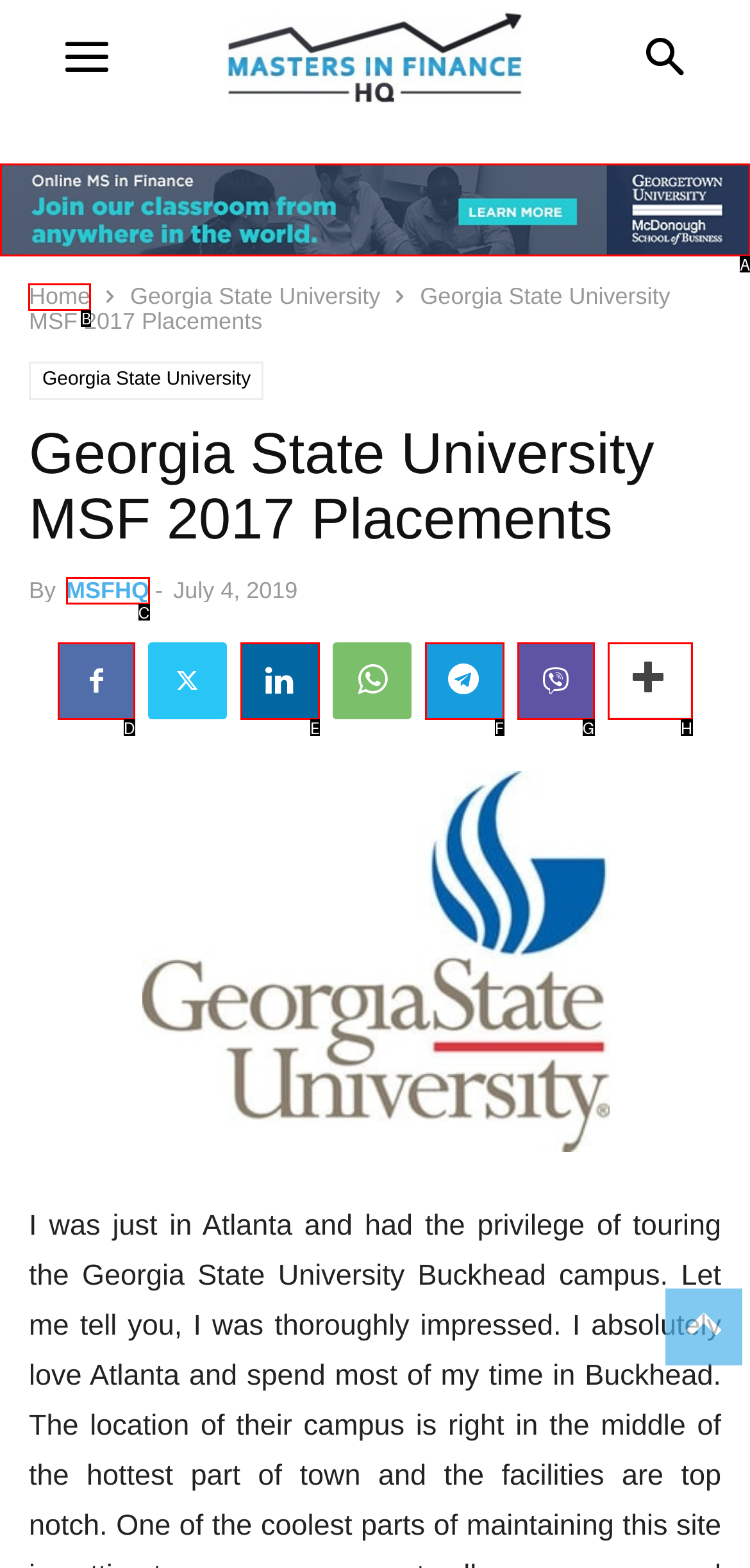Decide which UI element to click to accomplish the task: Go to the Home page
Respond with the corresponding option letter.

B